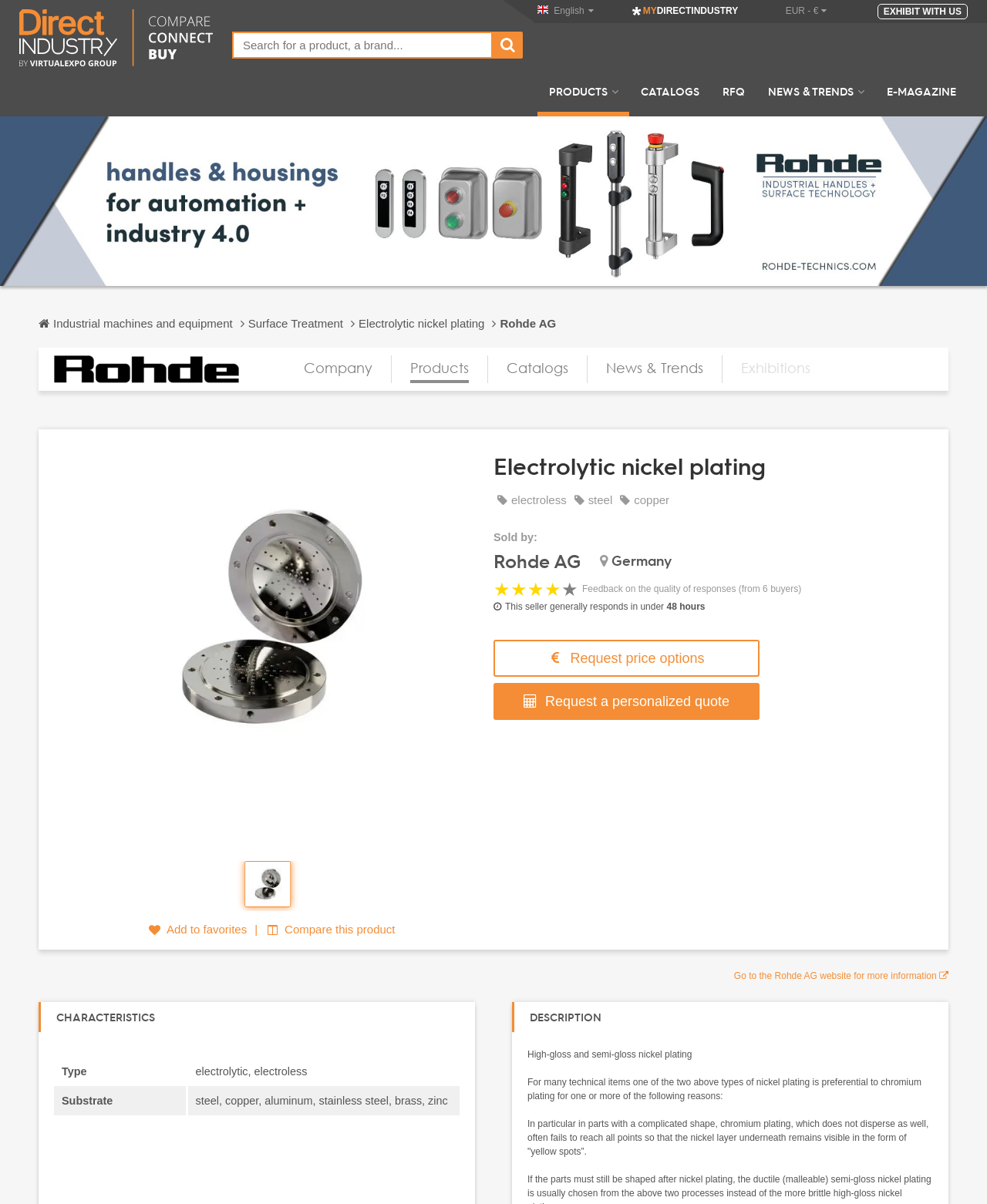Please give a succinct answer using a single word or phrase:
What is the type of product described on the webpage?

Electrolytic nickel plating